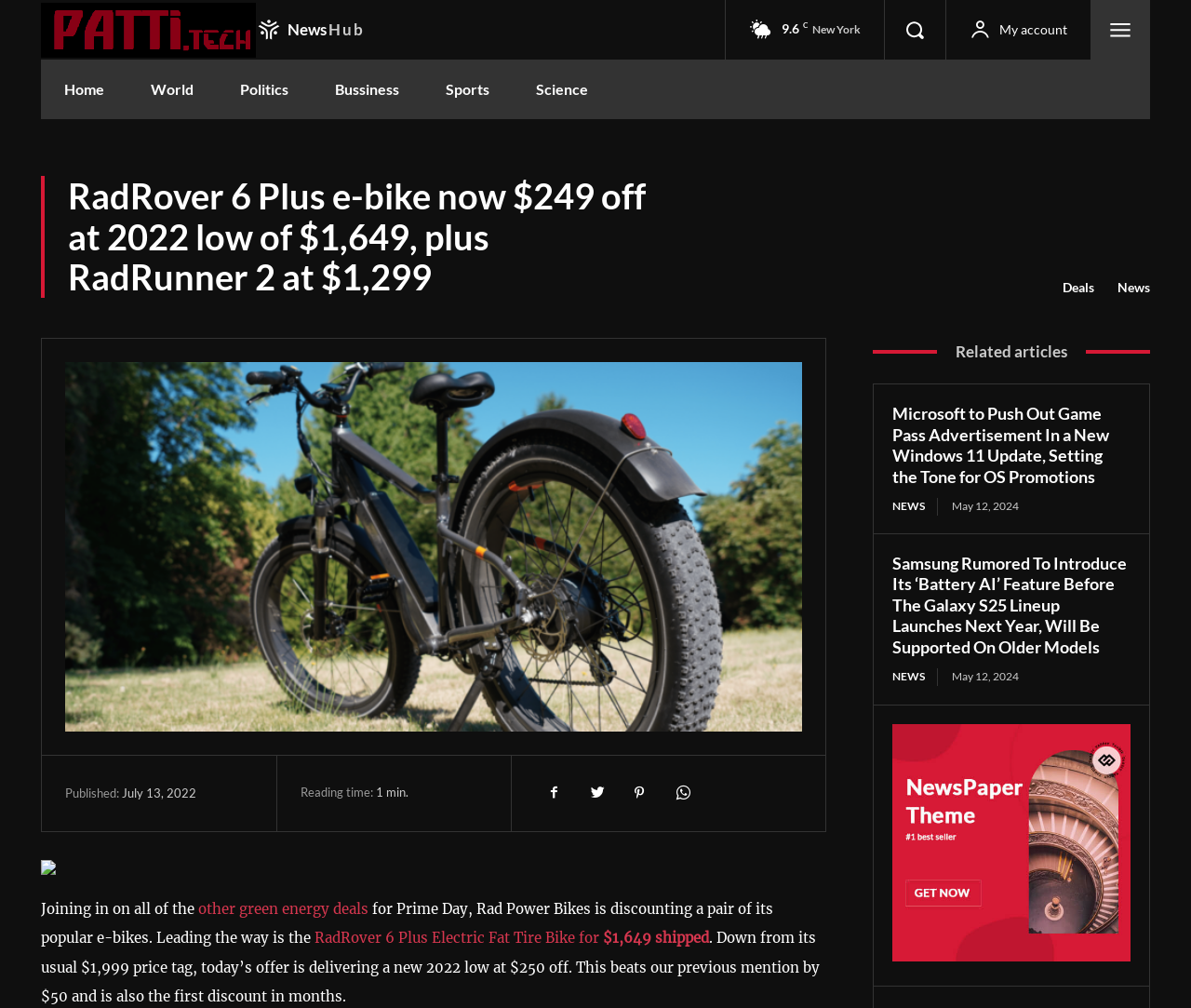Identify and extract the main heading from the webpage.

RadRover 6 Plus e-bike now $249 off at 2022 low of $1,649, plus RadRunner 2 at $1,299